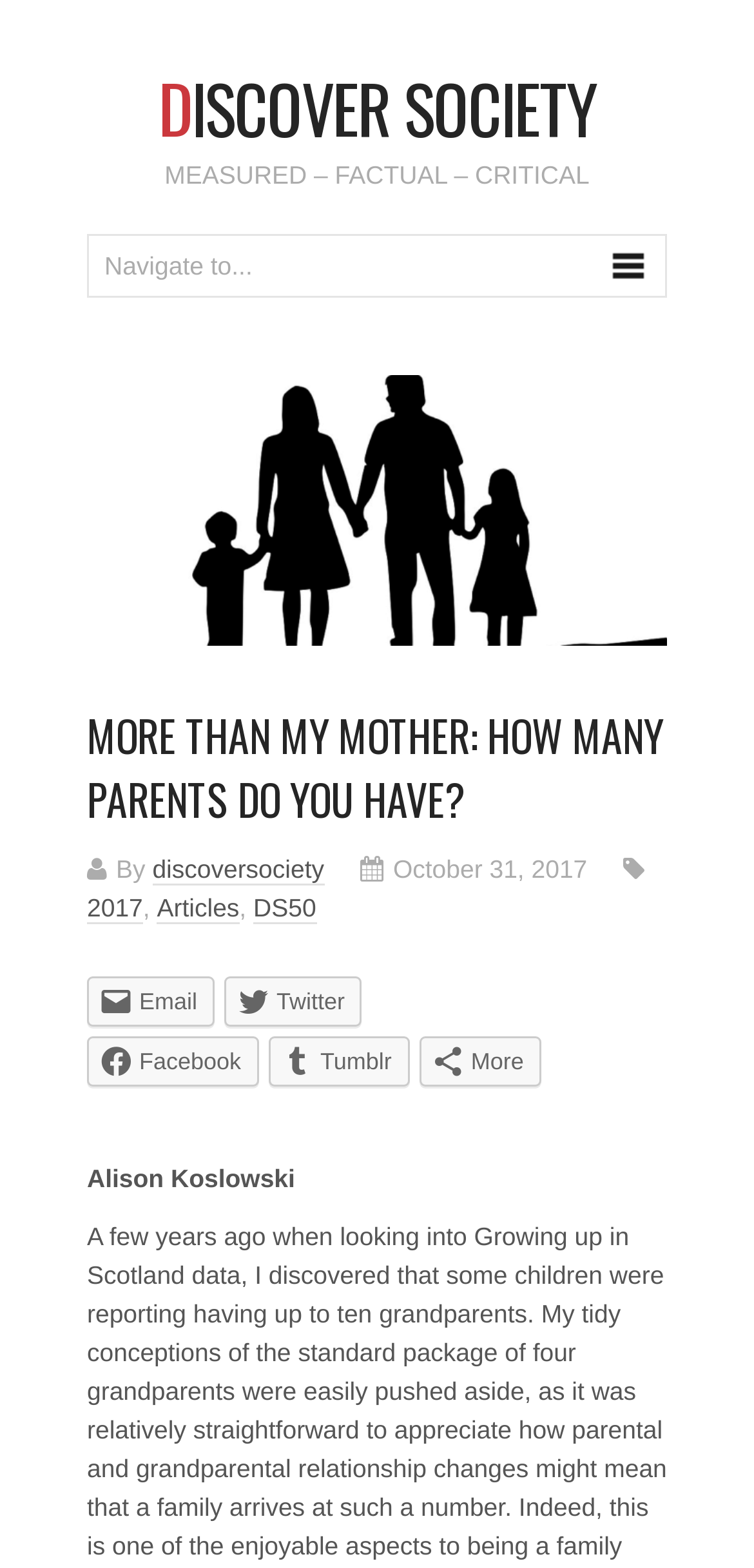Please mark the bounding box coordinates of the area that should be clicked to carry out the instruction: "Share the article on Facebook".

[0.115, 0.661, 0.343, 0.693]